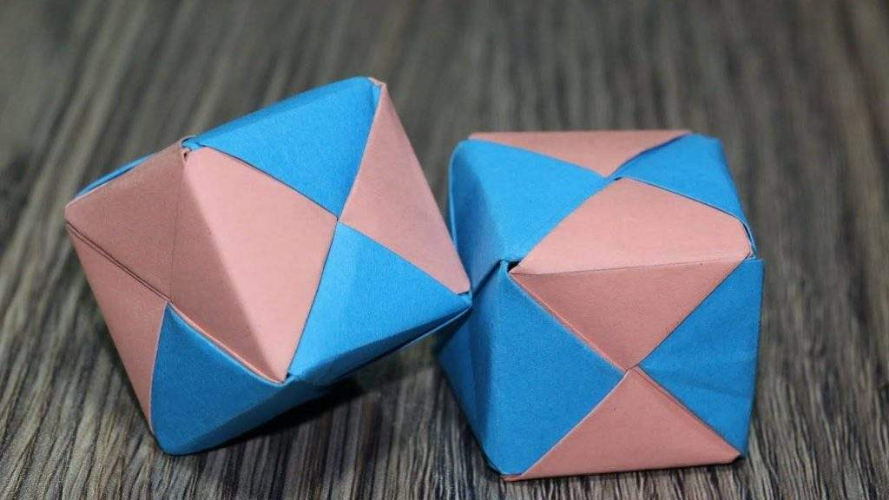Provide a one-word or short-phrase answer to the question:
What is one potential use of the cube boxes?

Event favors